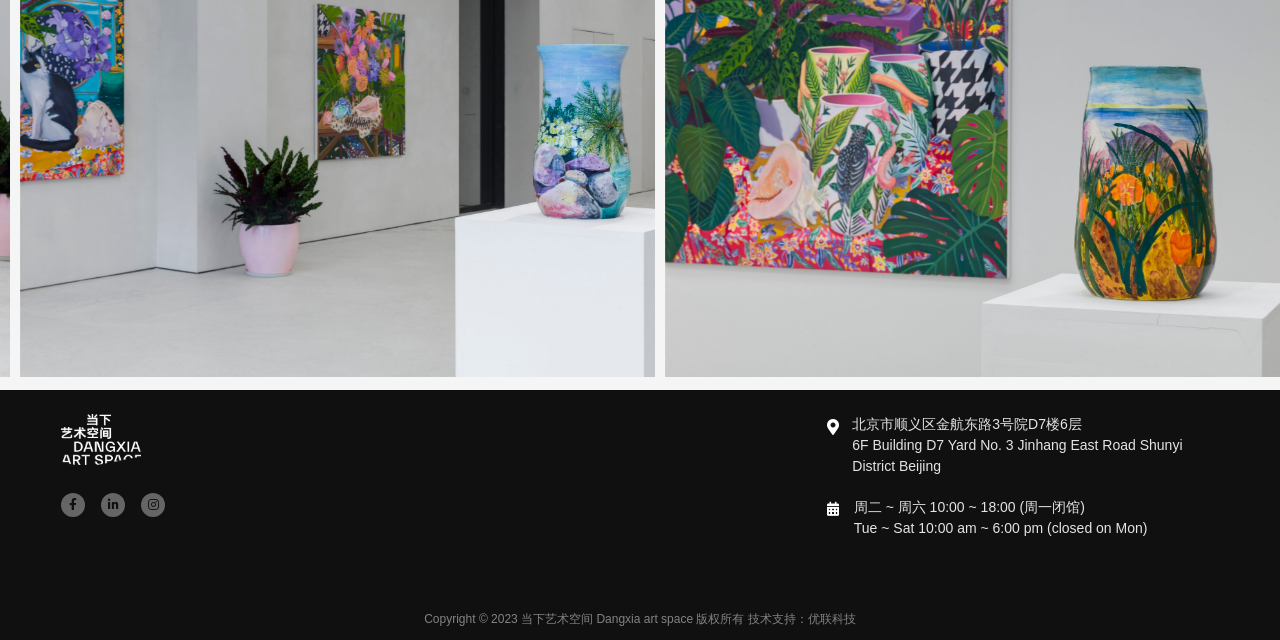Identify the bounding box for the UI element described as: "Linkedin-in". Ensure the coordinates are four float numbers between 0 and 1, formatted as [left, top, right, bottom].

[0.079, 0.771, 0.098, 0.808]